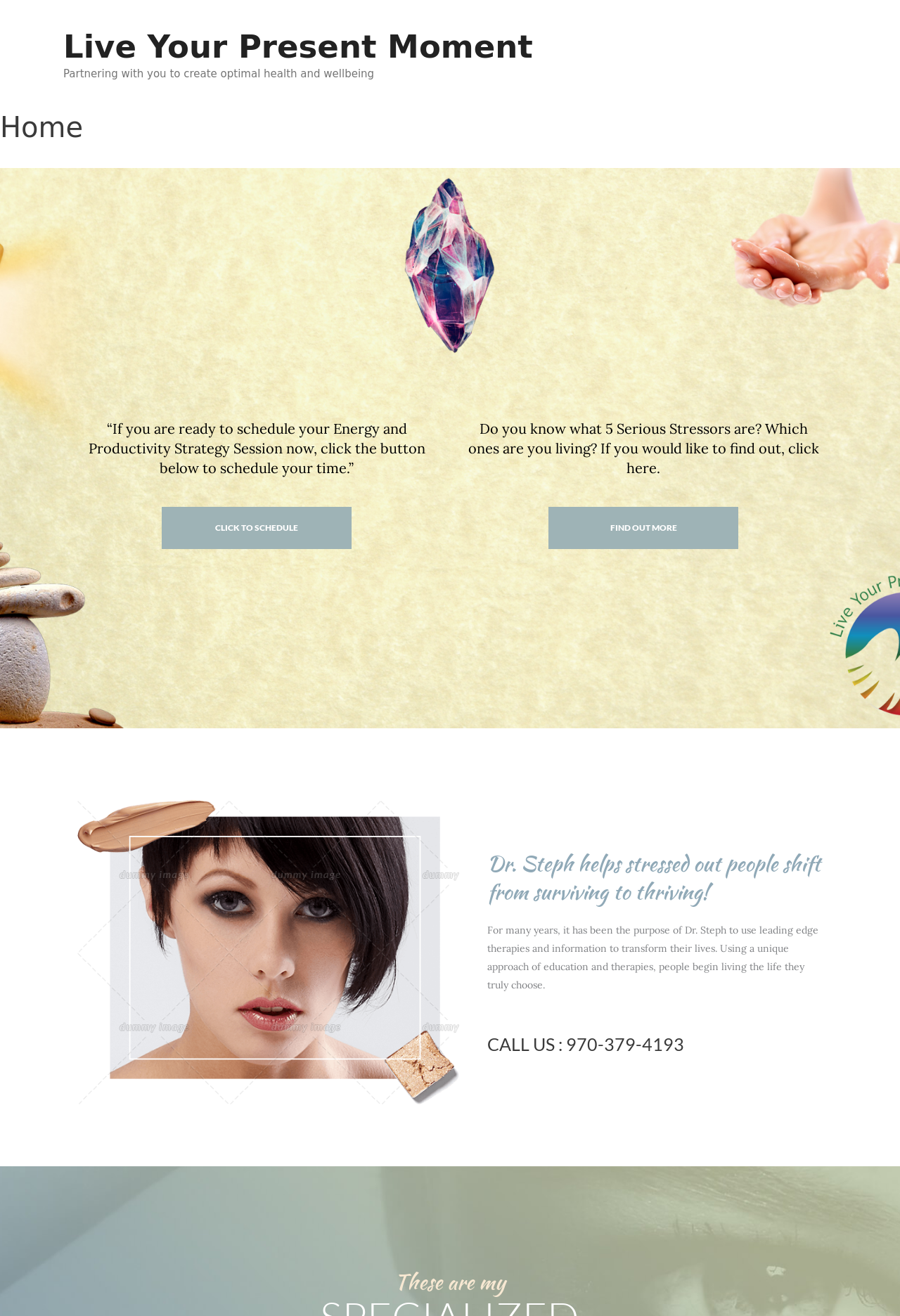Give a one-word or short phrase answer to the question: 
What is the name of the image on the webpage?

508-girl-frame